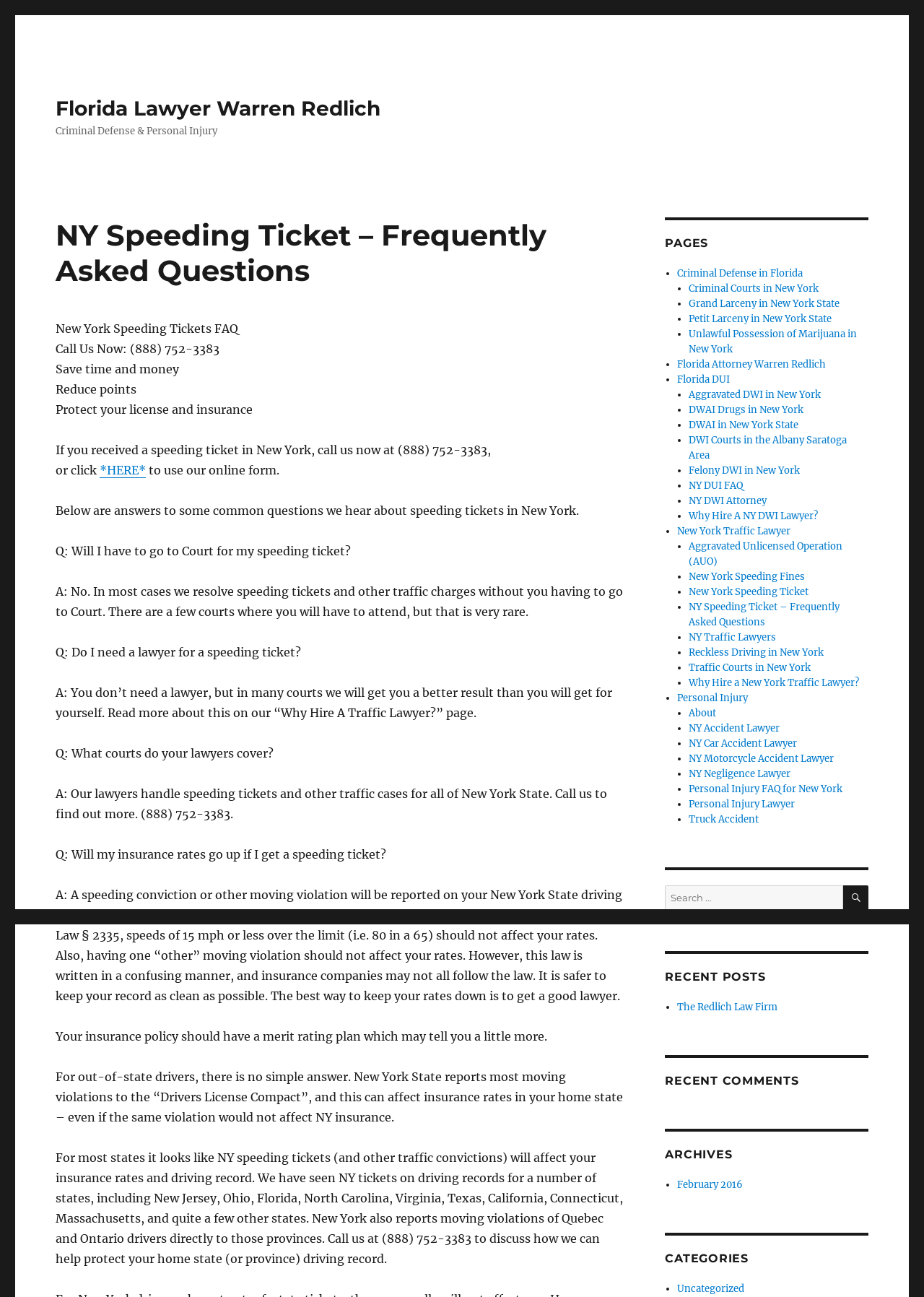Identify and provide the text content of the webpage's primary headline.

NY Speeding Ticket – Frequently Asked Questions